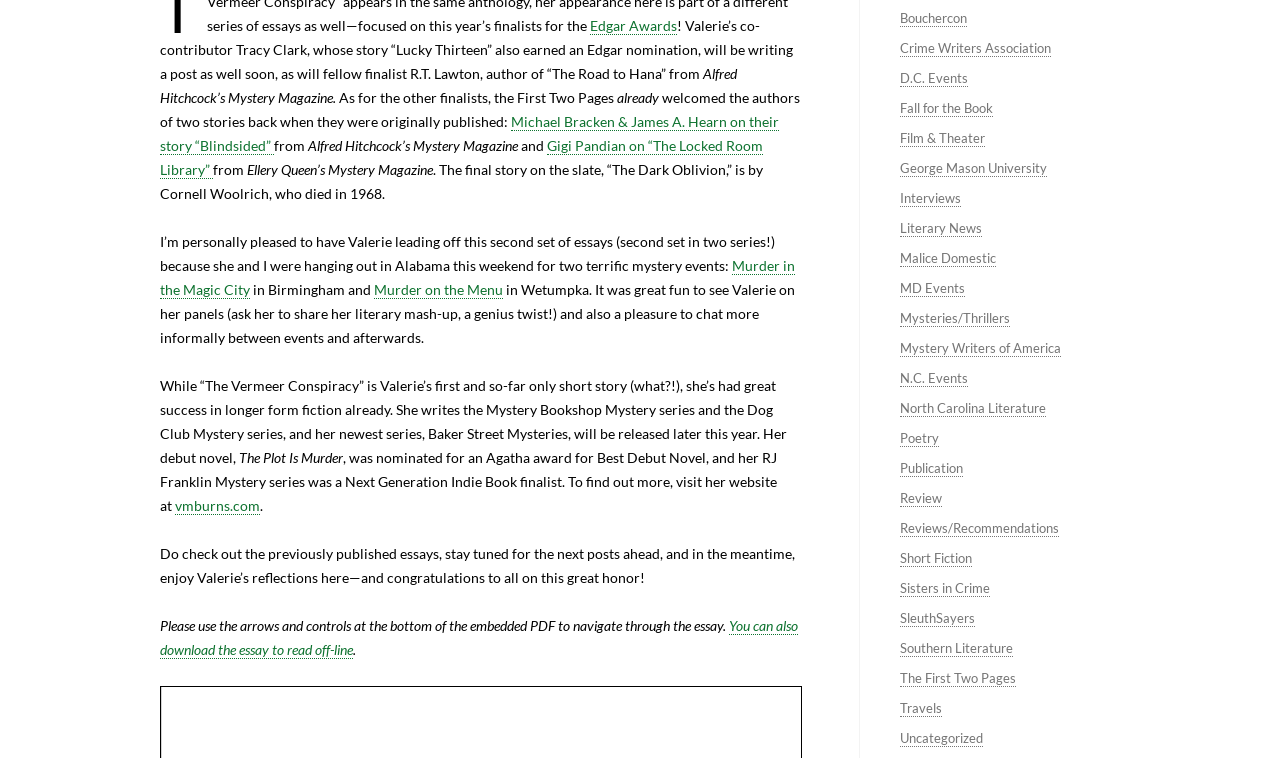Find the bounding box of the web element that fits this description: "Crime Writers Association".

[0.703, 0.052, 0.821, 0.075]